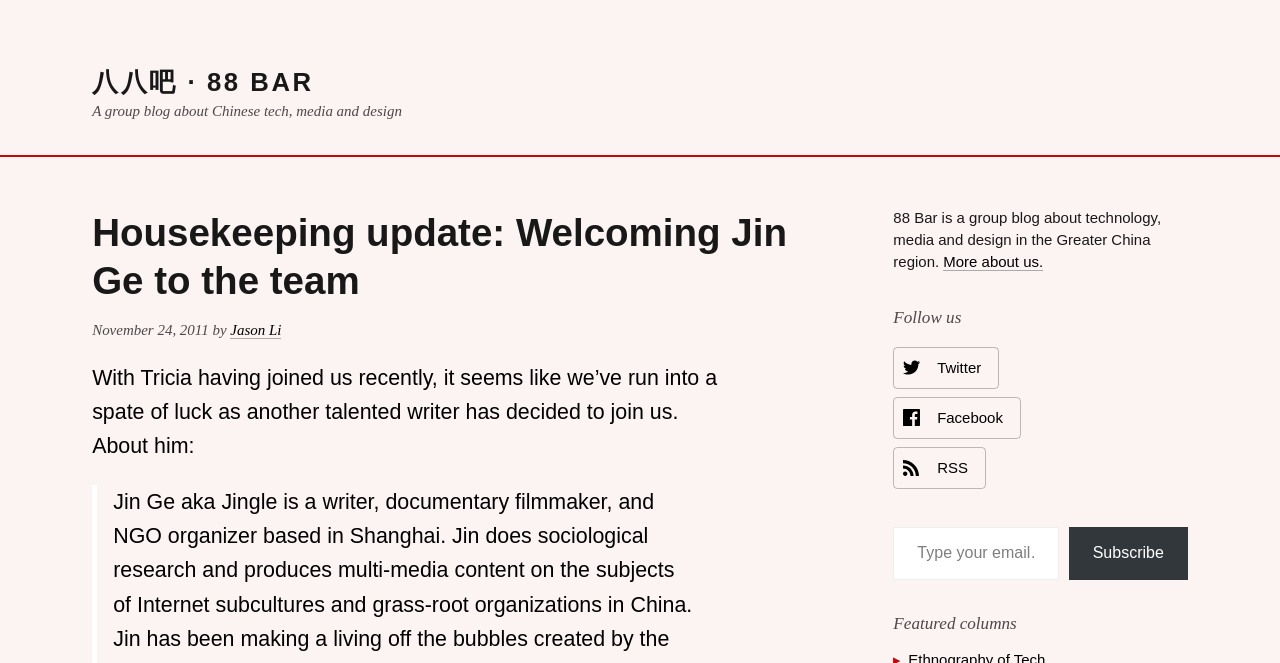Extract the heading text from the webpage.

Housekeeping update: Welcoming Jin Ge to the team